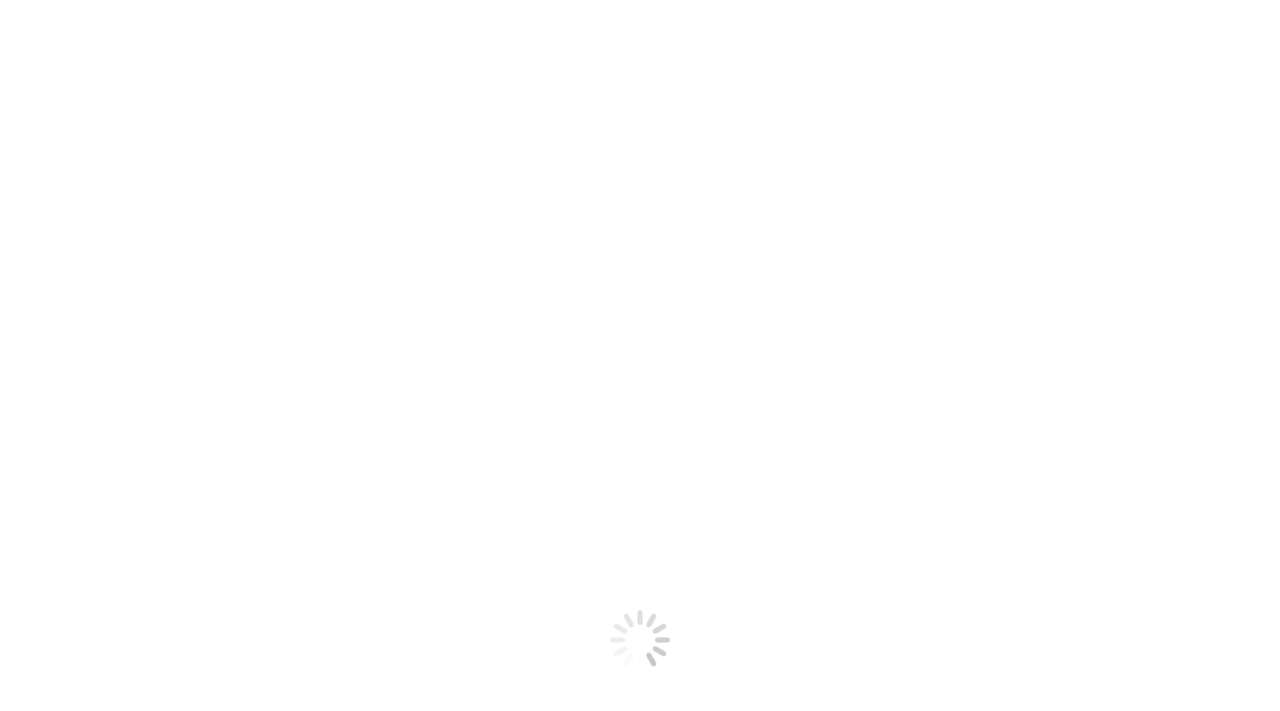Construct a comprehensive caption that outlines the webpage's structure and content.

The webpage is about the wedding ceremony certificate method, with a focus on the importance of the marriage license as evidence of marriage. At the top of the page, there is a search bar with a magnifying glass icon, accompanied by the text "Search:". Below this, there is a navigation menu with links to various sections of the website, including "Recipes", "About", "Favorite things", "Ask Blakely", "Press Kit", and "Travels".

The main content of the page is divided into three sections. The first section explains the importance of the marriage license, stating that it is crucial evidence of marriage and necessary for obtaining a Social Security card, changing names on documents, and for other official purposes. The second section outlines the process of obtaining a marriage license, including the requirements for both parties, such as presenting government-issued IDs and proof of age, and the need for a witness. The third section describes what happens after the marriage ceremony, including the officiant signing the marriage license and returning it to the city clerk's office, where a certificate will be issued.

Throughout the page, there are several images, including a logo at the bottom of the page and an image of a wedding ceremony certificate at the top. There is also a link to "looking for russian bride" at the bottom of the page. Overall, the page provides detailed information on the wedding ceremony certificate method, with a focus on the importance of the marriage license and the steps involved in obtaining one.